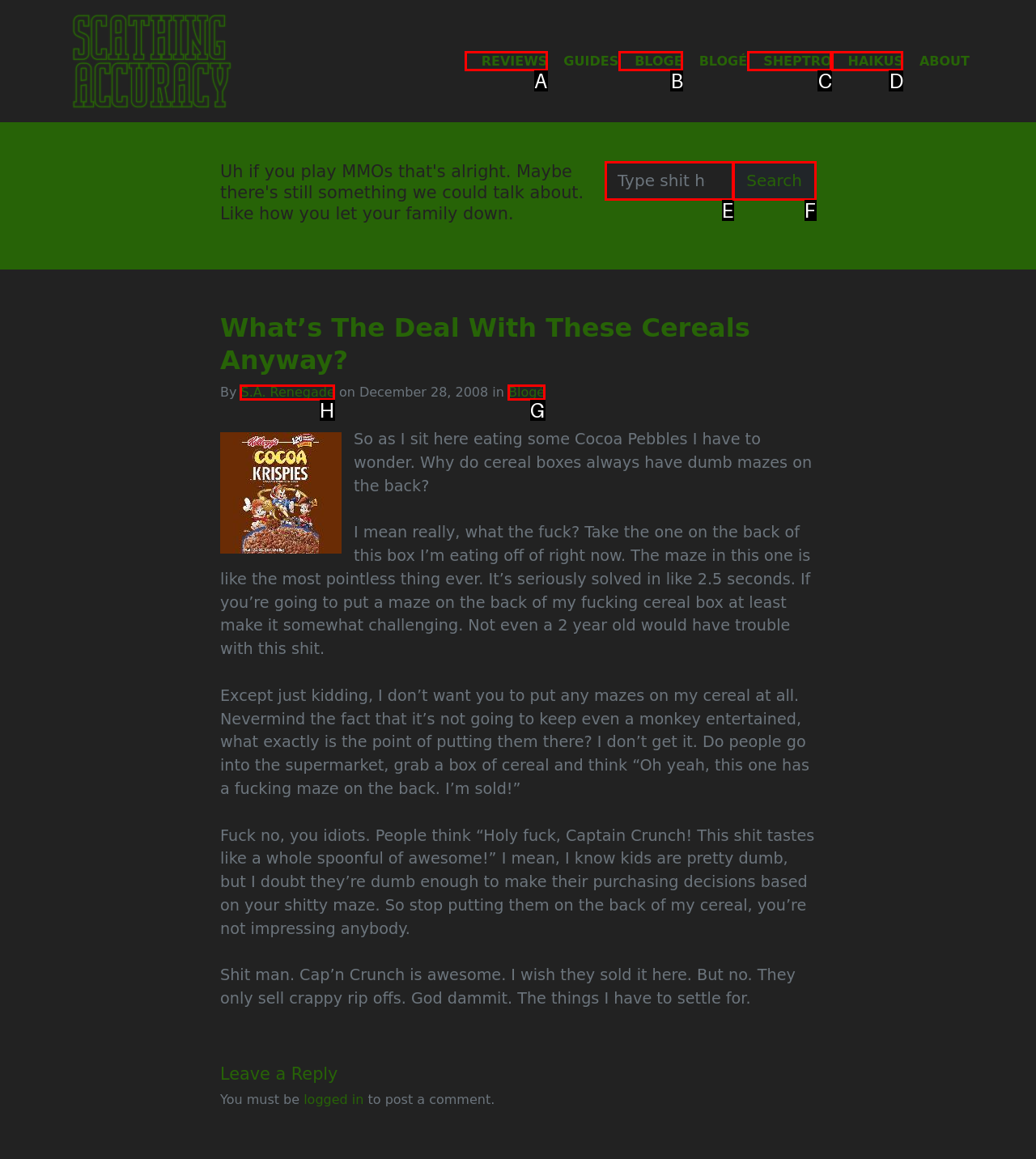Select the appropriate bounding box to fulfill the task: Read the article by S.A. Renegade Respond with the corresponding letter from the choices provided.

H